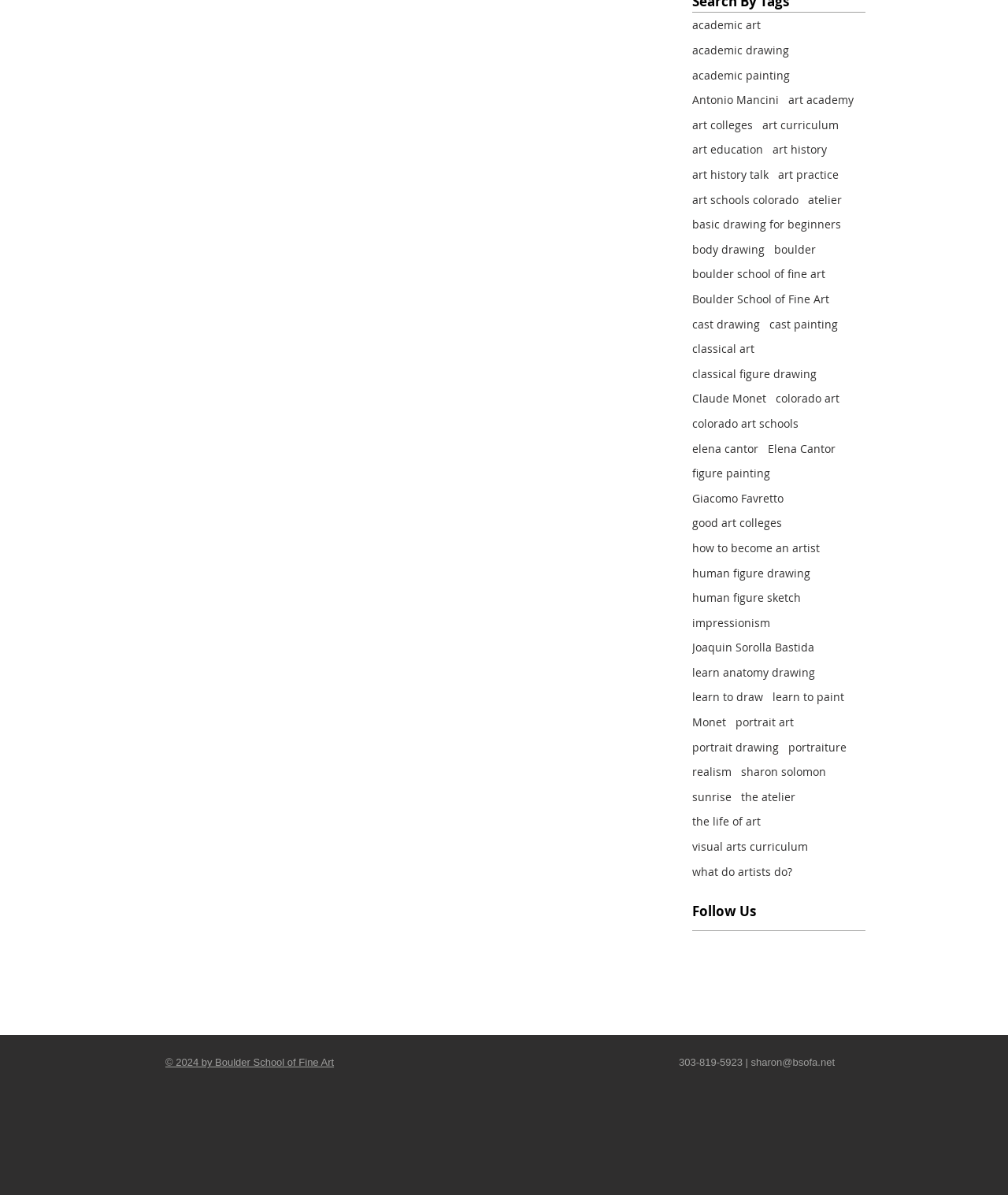Using floating point numbers between 0 and 1, provide the bounding box coordinates in the format (top-left x, top-left y, bottom-right x, bottom-right y). Locate the UI element described here: visual arts curriculum

[0.687, 0.702, 0.802, 0.715]